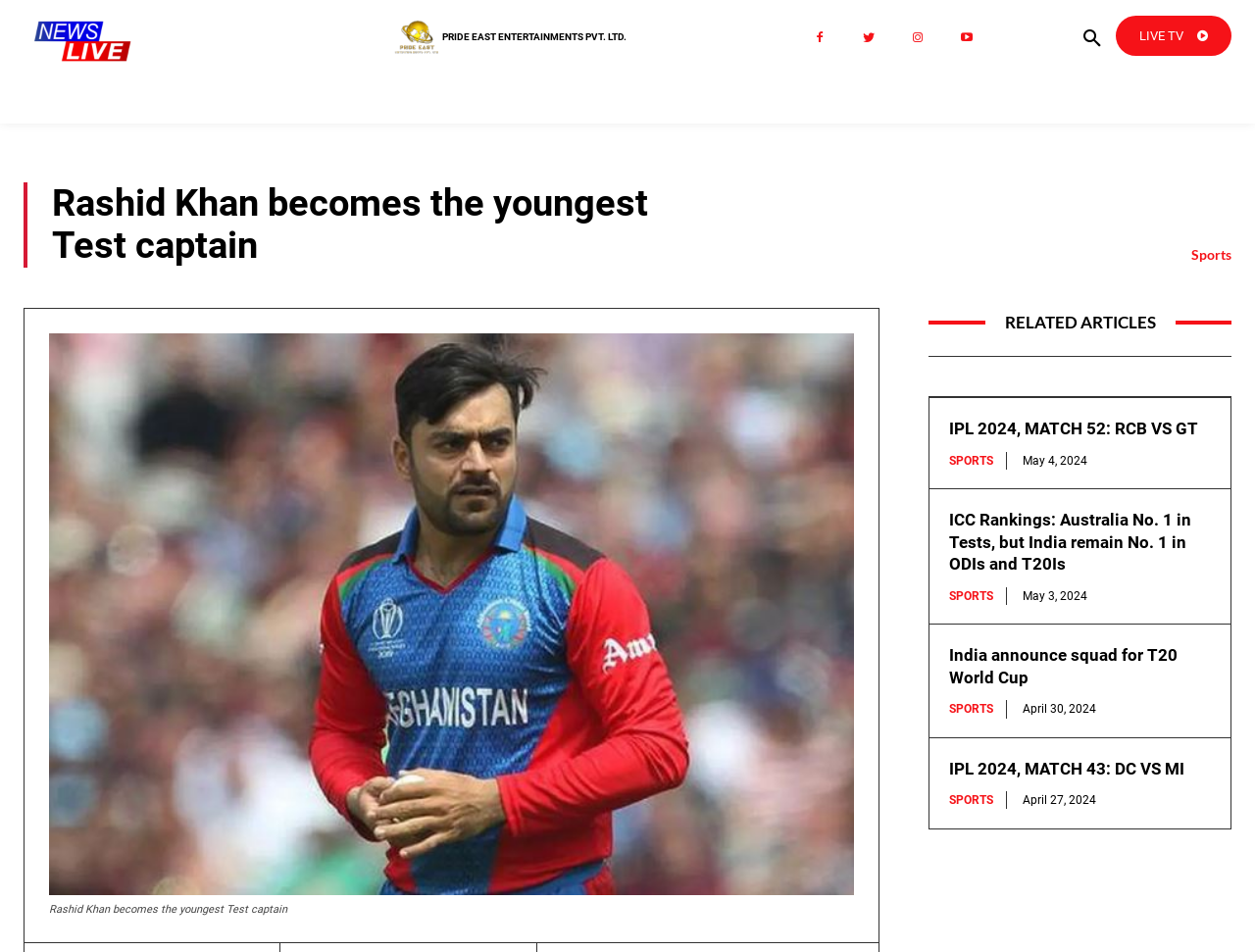Given the description "Pride East Entertainments Pvt. Ltd.", provide the bounding box coordinates of the corresponding UI element.

[0.352, 0.033, 0.499, 0.045]